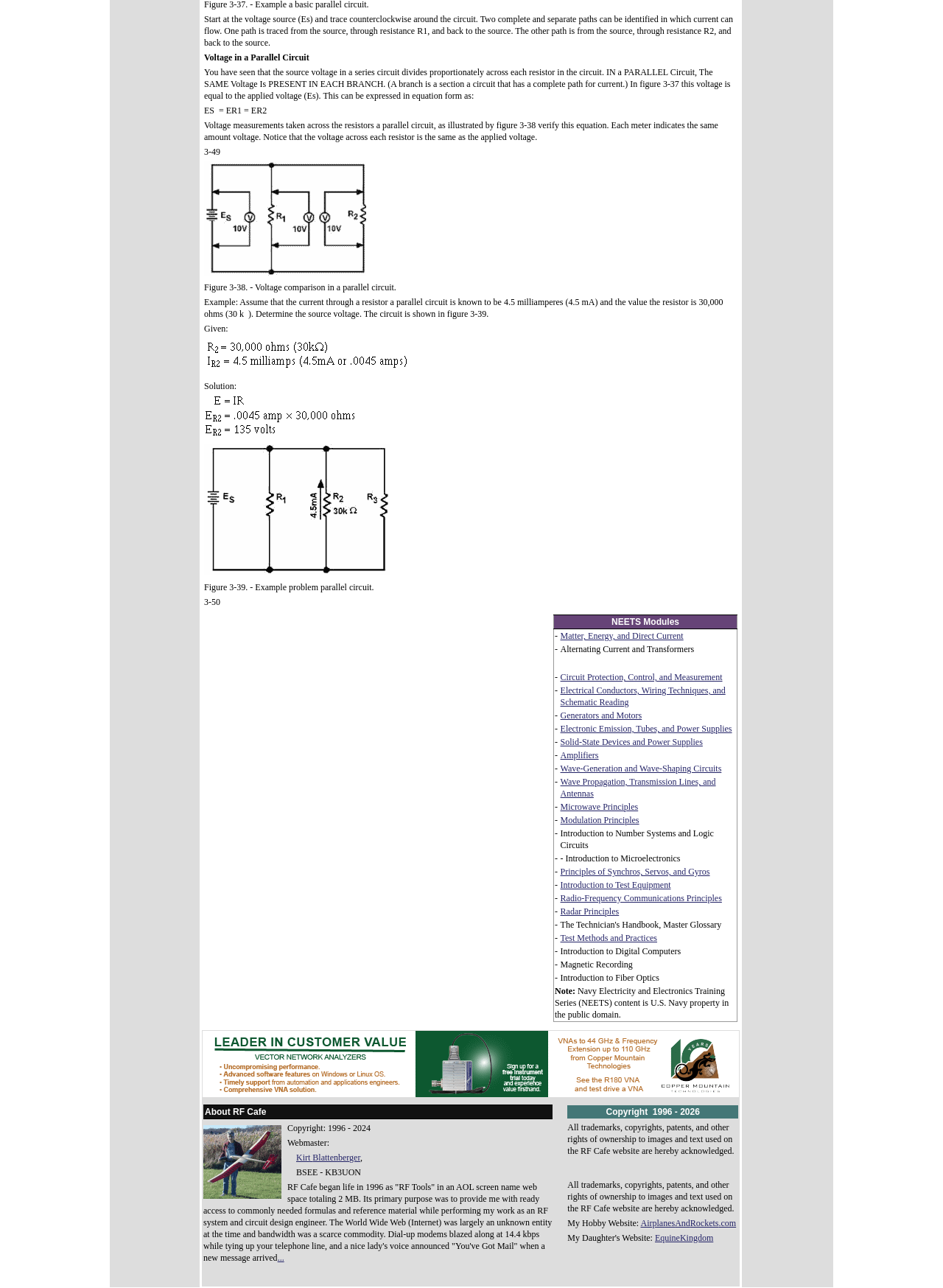Specify the bounding box coordinates of the area to click in order to execute this command: 'Click the link 'Matter, Energy, and Direct Current''. The coordinates should consist of four float numbers ranging from 0 to 1, and should be formatted as [left, top, right, bottom].

[0.594, 0.49, 0.725, 0.498]